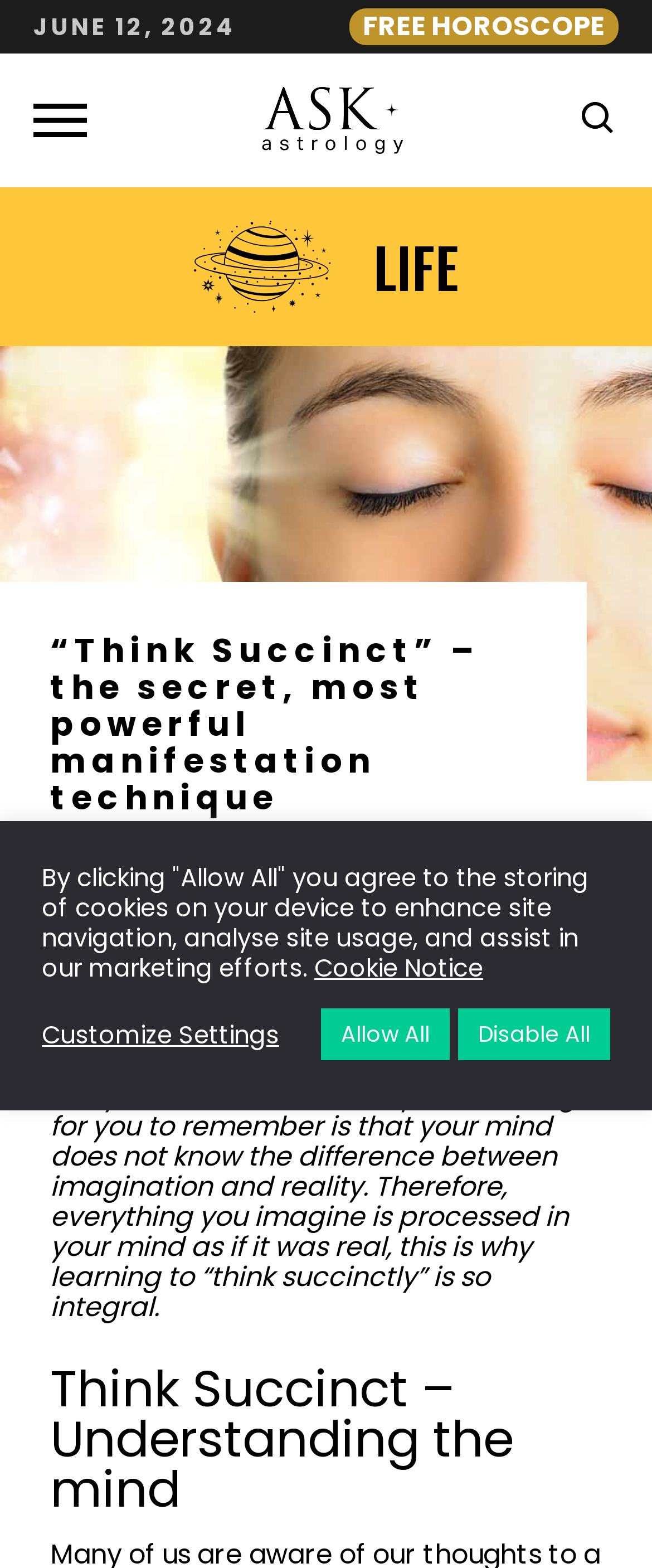Determine the bounding box for the UI element described here: "name="search"".

[0.887, 0.062, 0.949, 0.091]